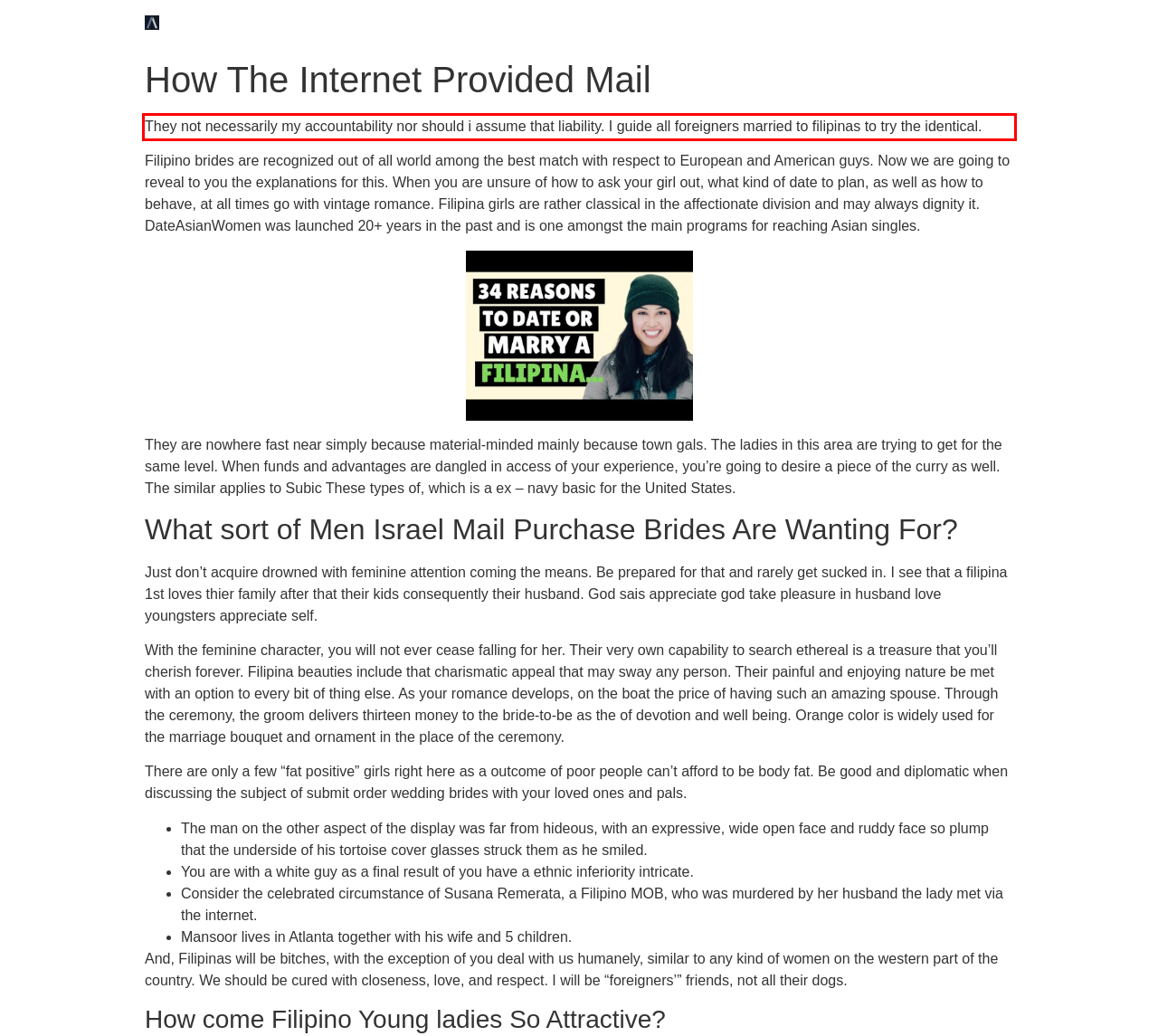Examine the webpage screenshot and use OCR to obtain the text inside the red bounding box.

They not necessarily my accountability nor should i assume that liability. I guide all foreigners married to filipinas to try the identical.